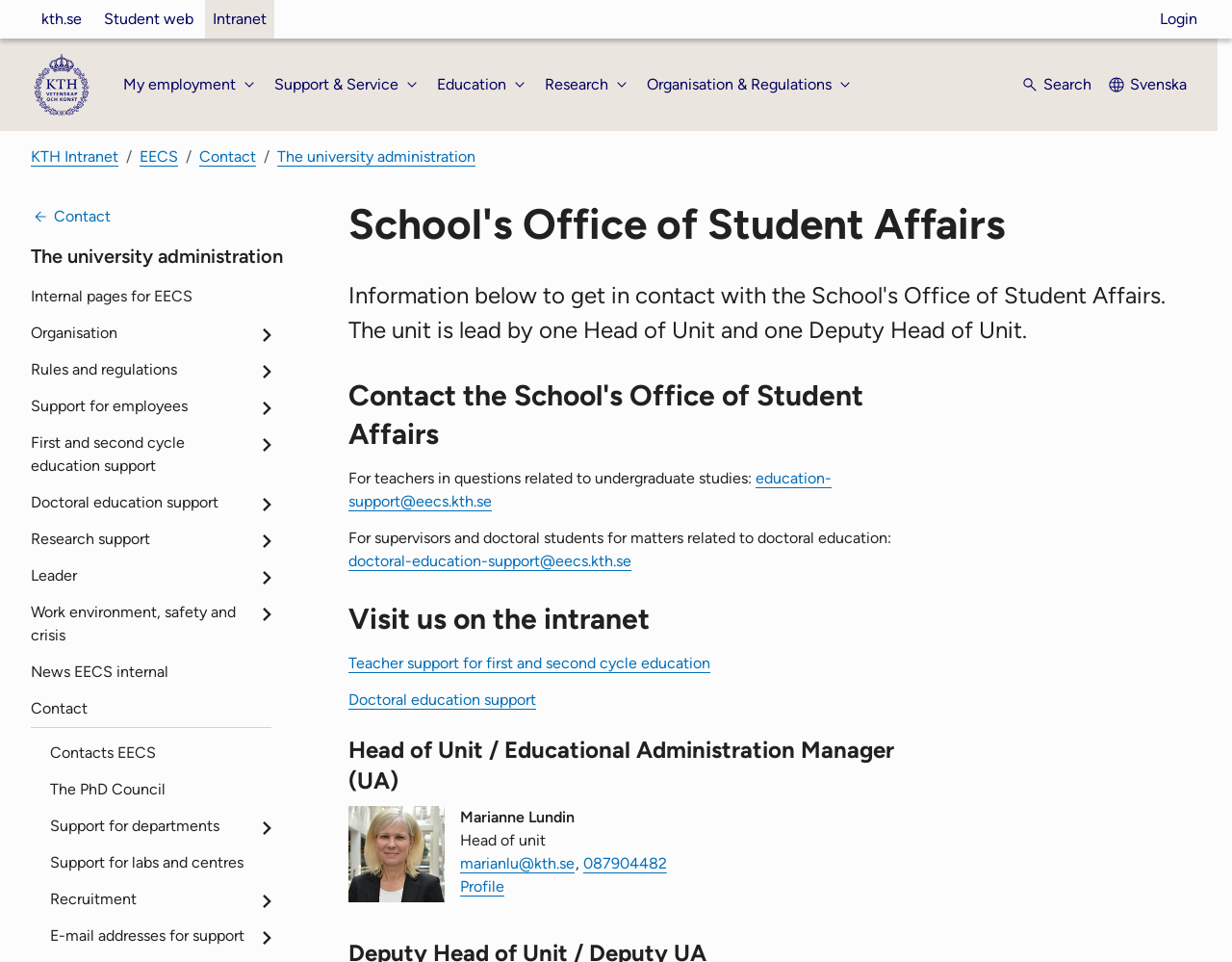Who is the Head of Unit?
Using the information presented in the image, please offer a detailed response to the question.

I found the answer by looking at the section with the heading 'Head of Unit / Educational Administration Manager (UA)' and finding the link with the text 'Marianne Lundin' which is accompanied by an image, indicating that it is a person's name and title.